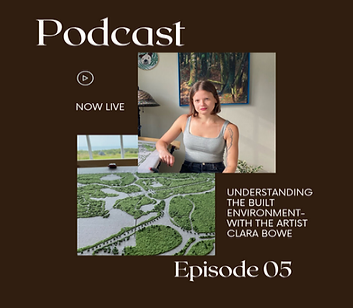What indicates that the episode is now live?
Based on the screenshot, answer the question with a single word or phrase.

Play button